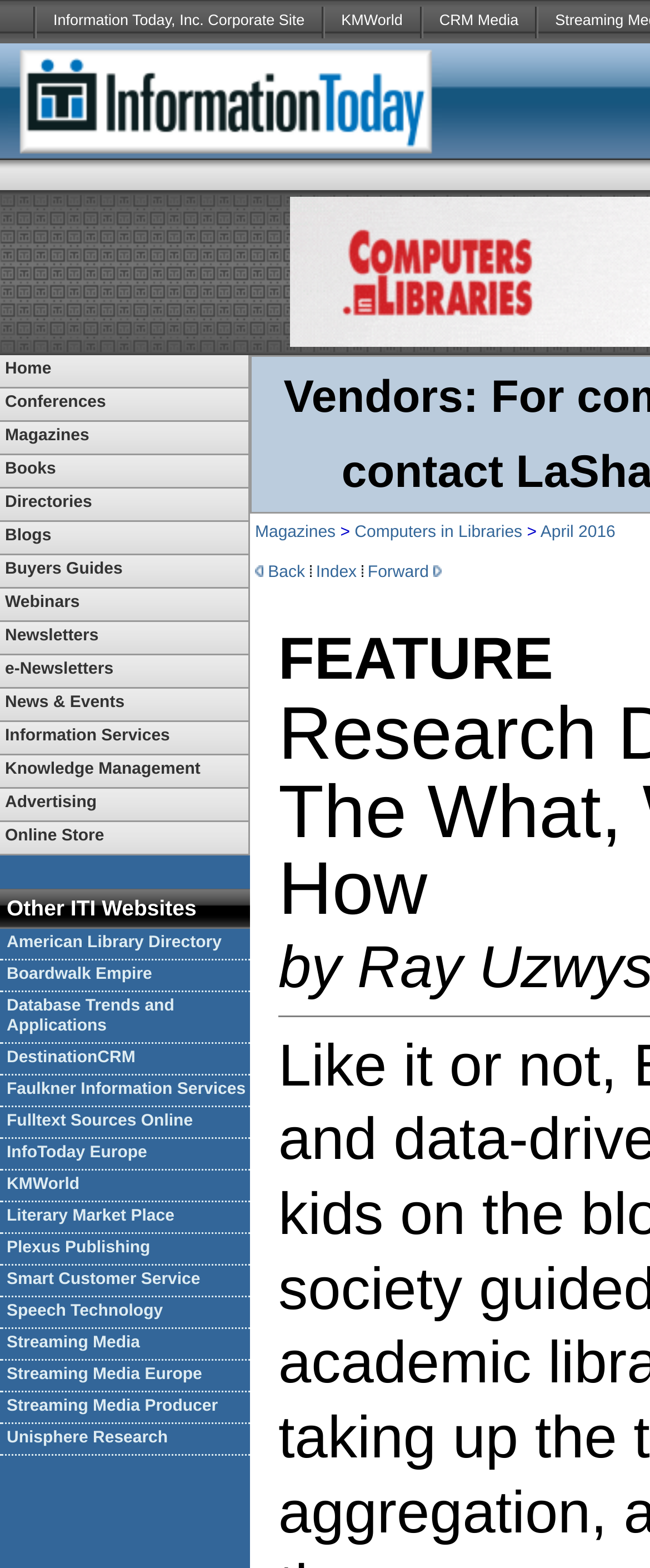Determine the bounding box coordinates for the area that needs to be clicked to fulfill this task: "Click on KMWorld". The coordinates must be given as four float numbers between 0 and 1, i.e., [left, top, right, bottom].

[0.499, 0.0, 0.645, 0.028]